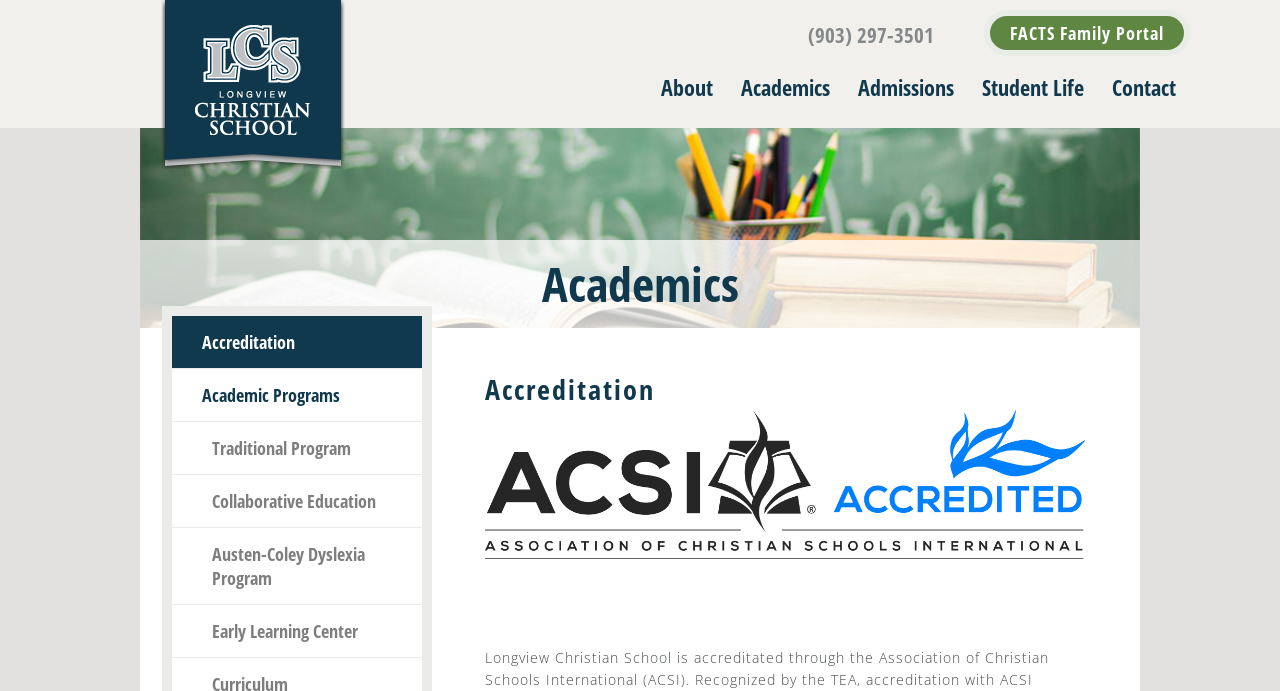Bounding box coordinates should be provided in the format (top-left x, top-left y, bottom-right x, bottom-right y) with all values between 0 and 1. Identify the bounding box for this UI element: FACTS Family Portal

[0.769, 0.014, 0.93, 0.081]